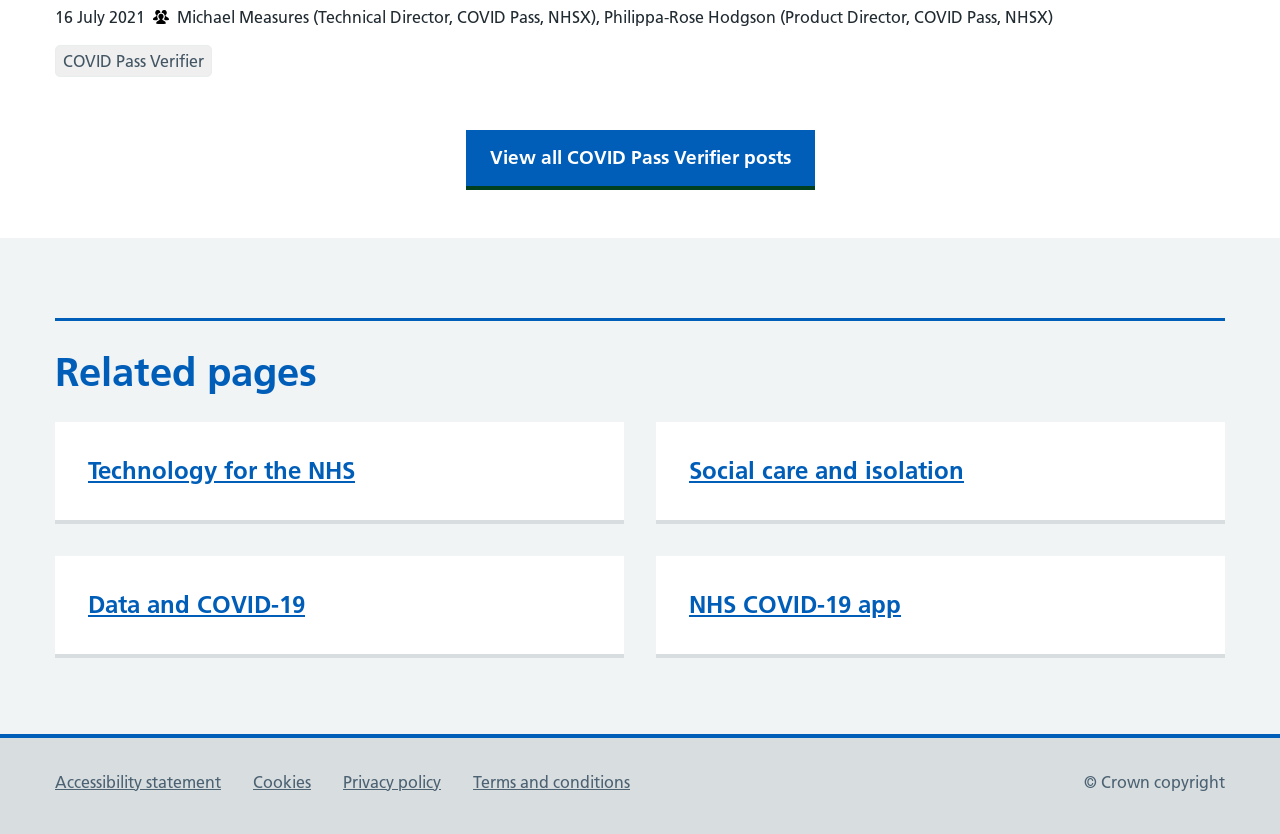Look at the image and write a detailed answer to the question: 
What is the last link in the 'Support links' section?

I found the link 'Terms and conditions' at the bottom of the webpage, which is the last link in the 'Support links' section.